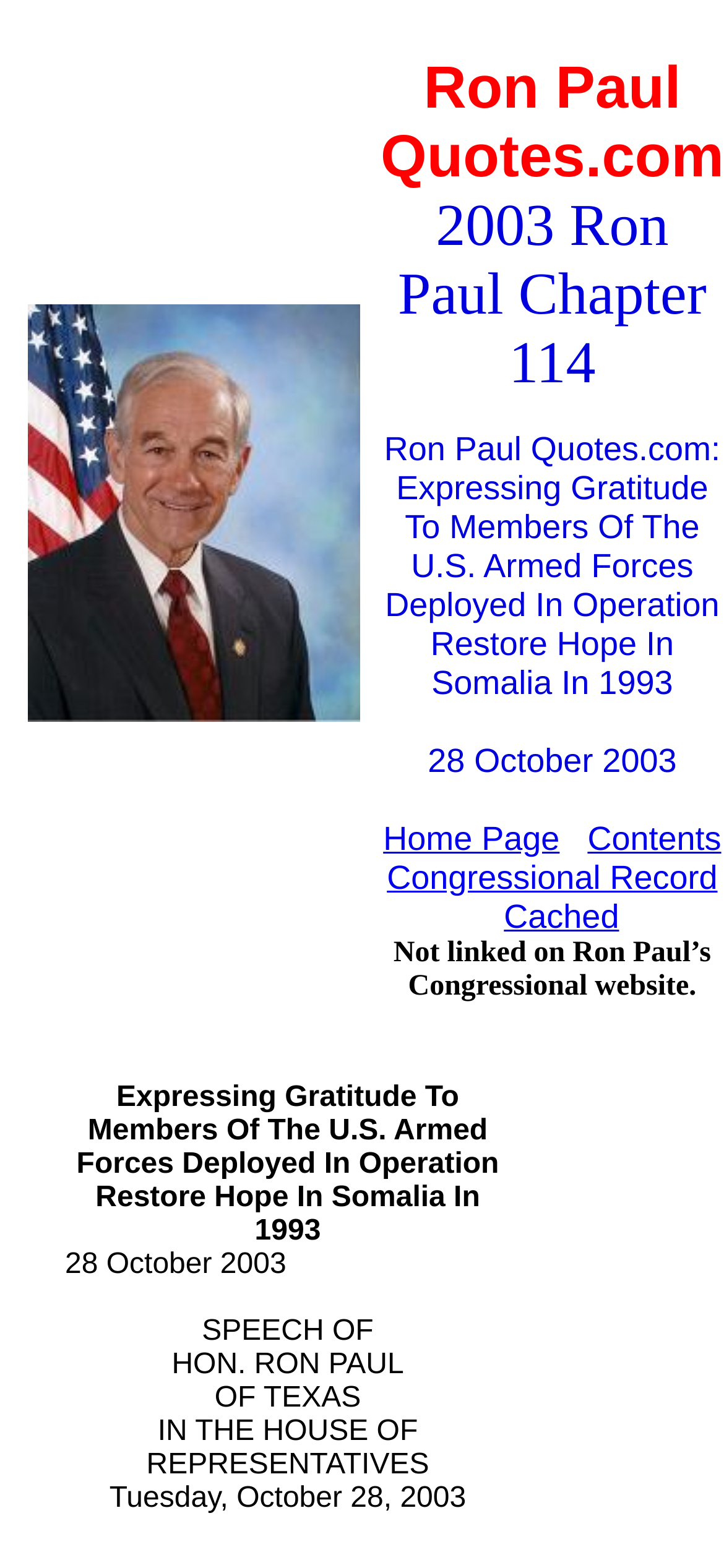Refer to the screenshot and answer the following question in detail:
What is the location of the image on the webpage?

I found the location of the image by analyzing the bounding box coordinates of the image element, which are [0.038, 0.193, 0.497, 0.46]. This indicates that the image is located at the top-left of the webpage.